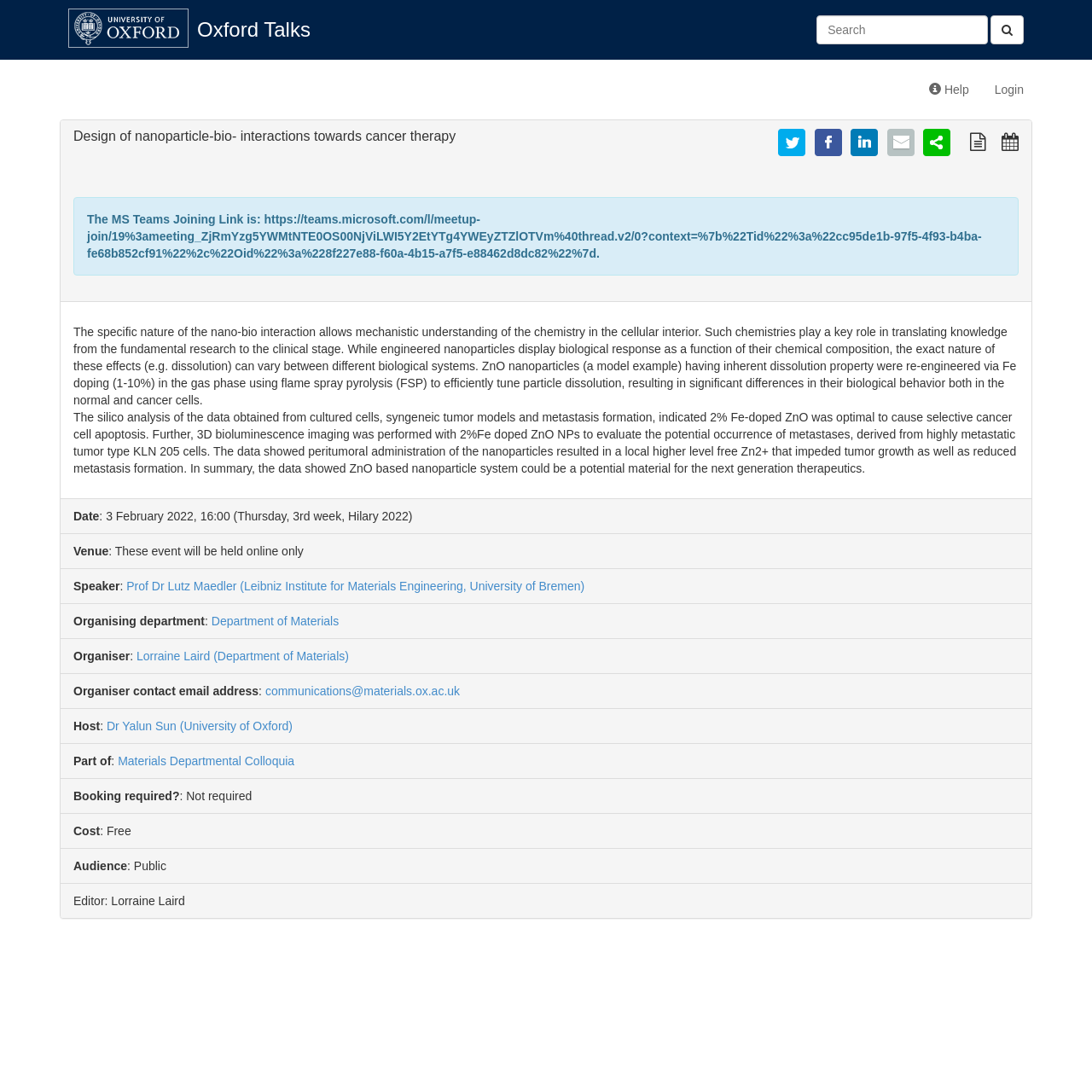What is the date of the talk?
Answer the question with a single word or phrase derived from the image.

3 February 2022